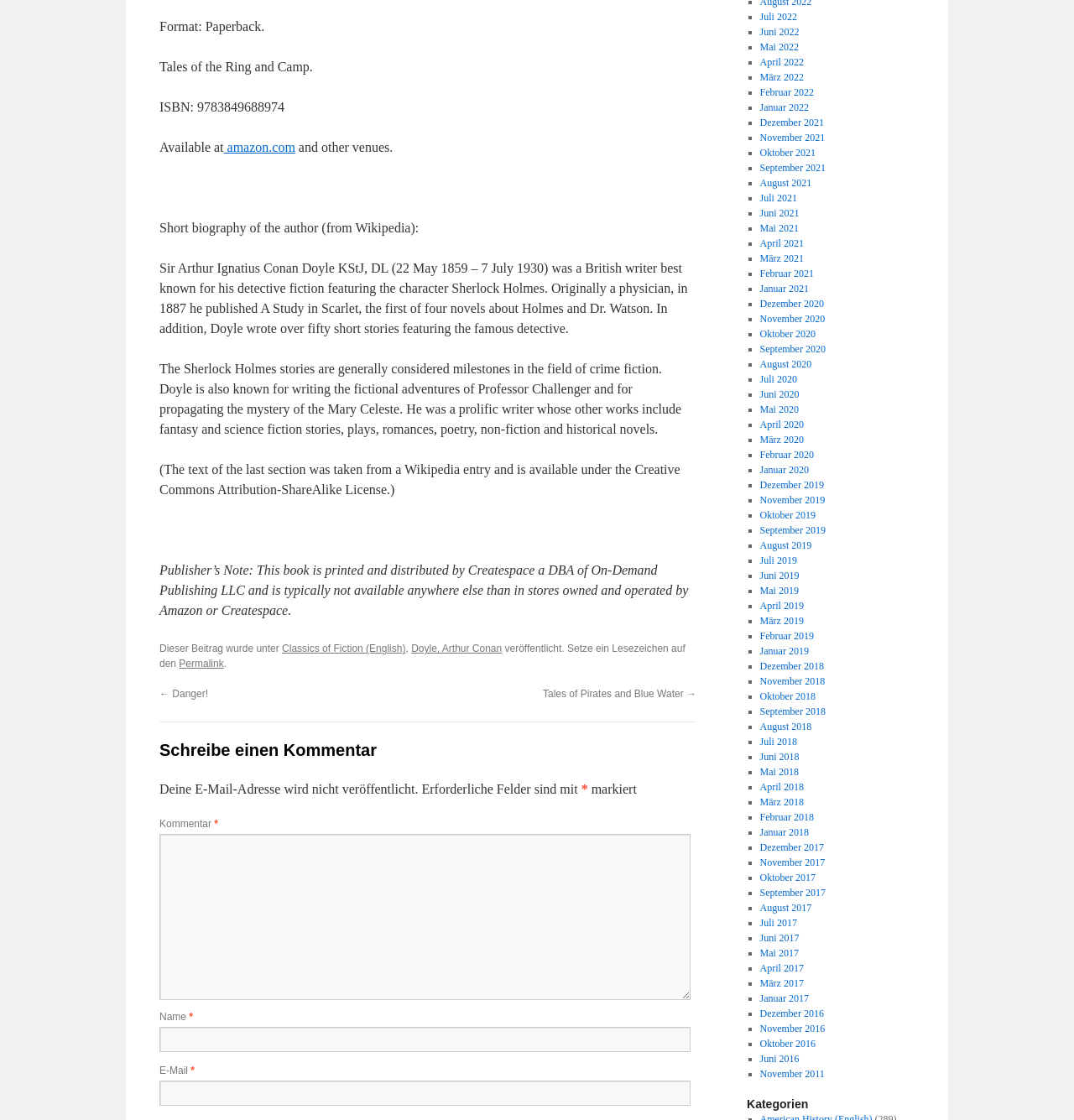Please indicate the bounding box coordinates for the clickable area to complete the following task: "Write a comment". The coordinates should be specified as four float numbers between 0 and 1, i.e., [left, top, right, bottom].

[0.148, 0.745, 0.643, 0.893]